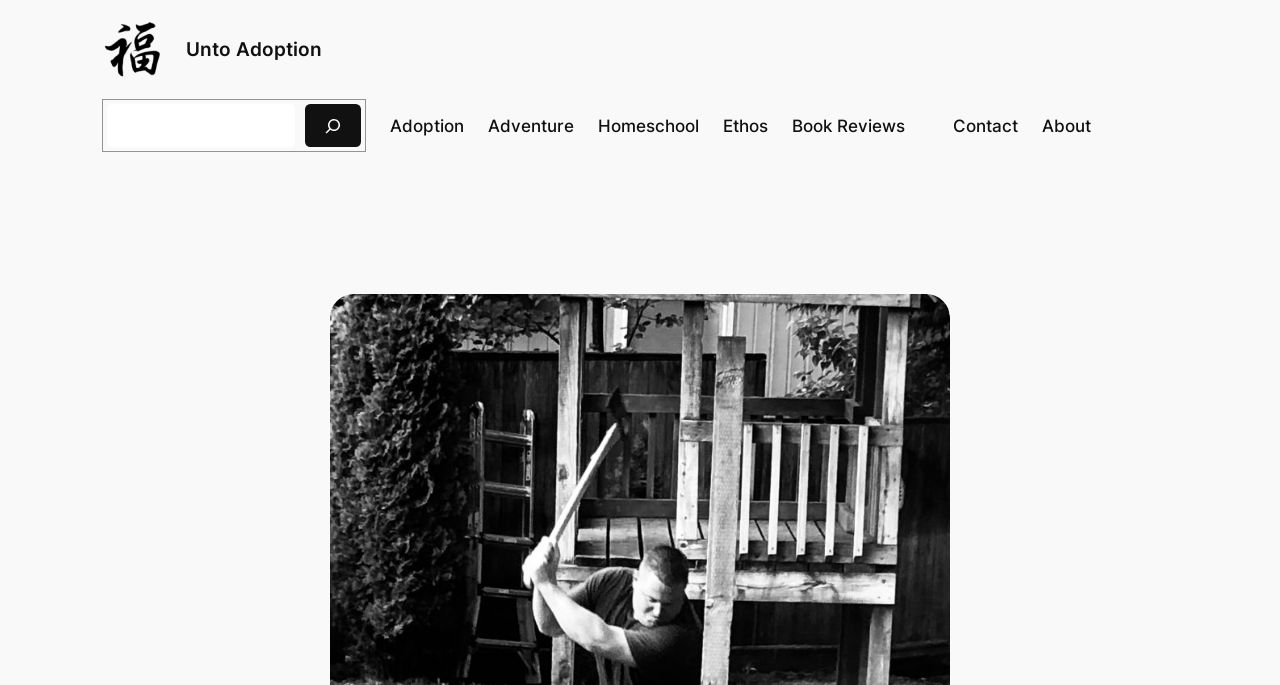Please identify the bounding box coordinates of the element that needs to be clicked to execute the following command: "go to adoption page". Provide the bounding box using four float numbers between 0 and 1, formatted as [left, top, right, bottom].

[0.305, 0.165, 0.363, 0.203]